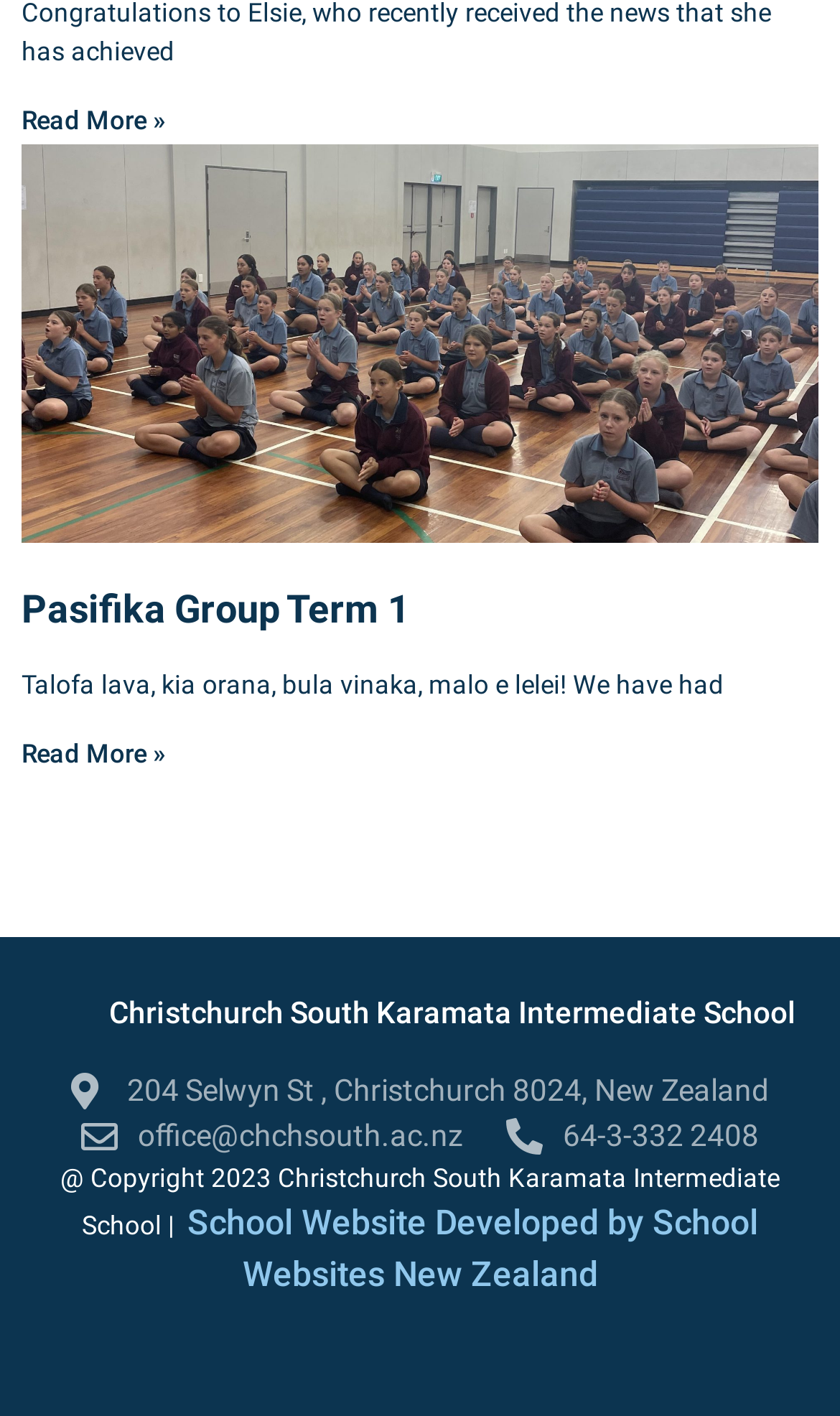Identify the bounding box coordinates for the UI element described as: "Pasifika Group Term 1". The coordinates should be provided as four floats between 0 and 1: [left, top, right, bottom].

[0.026, 0.413, 0.487, 0.445]